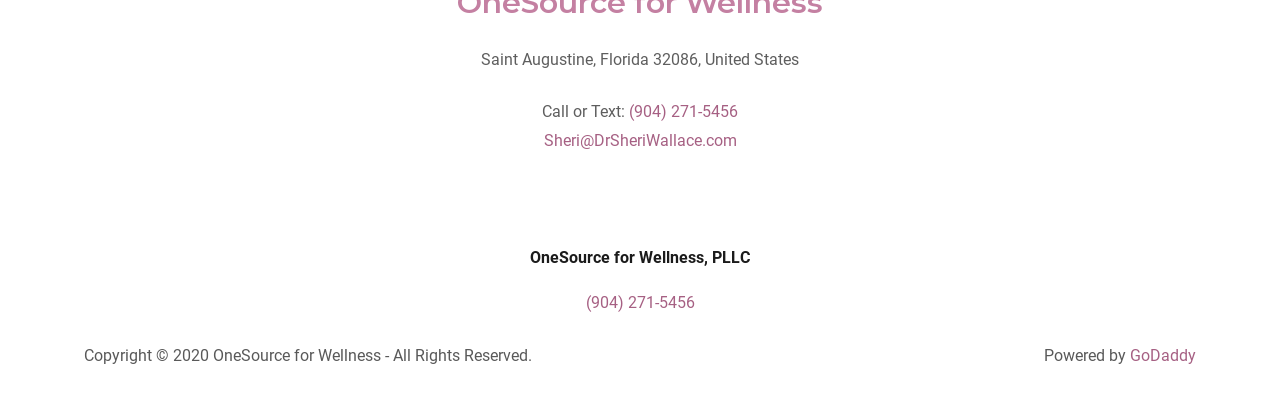Based on the image, provide a detailed and complete answer to the question: 
What is the email address to contact?

I found the email address by looking at the link element with the bounding box coordinates [0.425, 0.326, 0.575, 0.374] which contains the text 'Sheri@DrSheriWallace.com'.